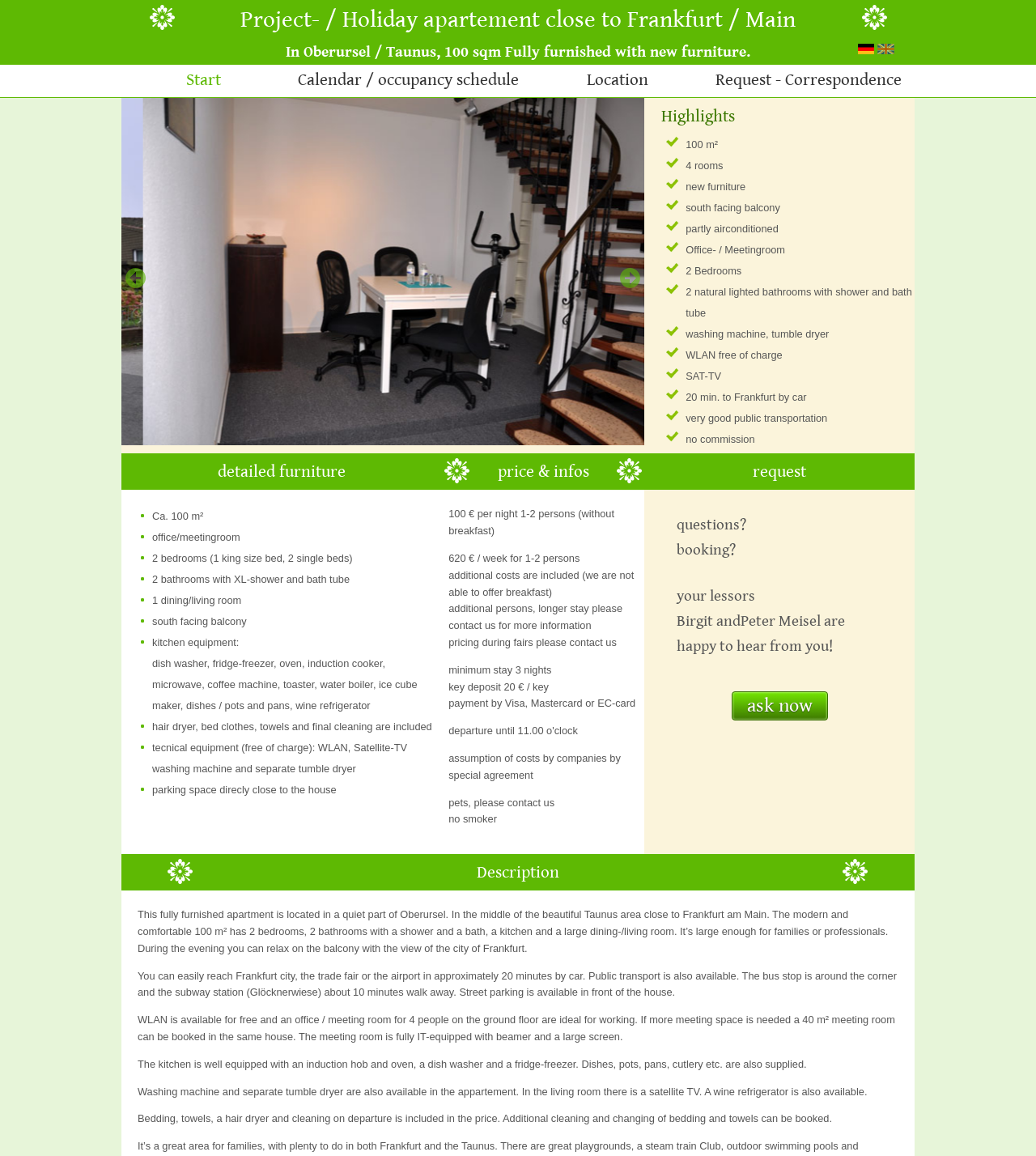Is breakfast included in the price?
Answer the question with just one word or phrase using the image.

No